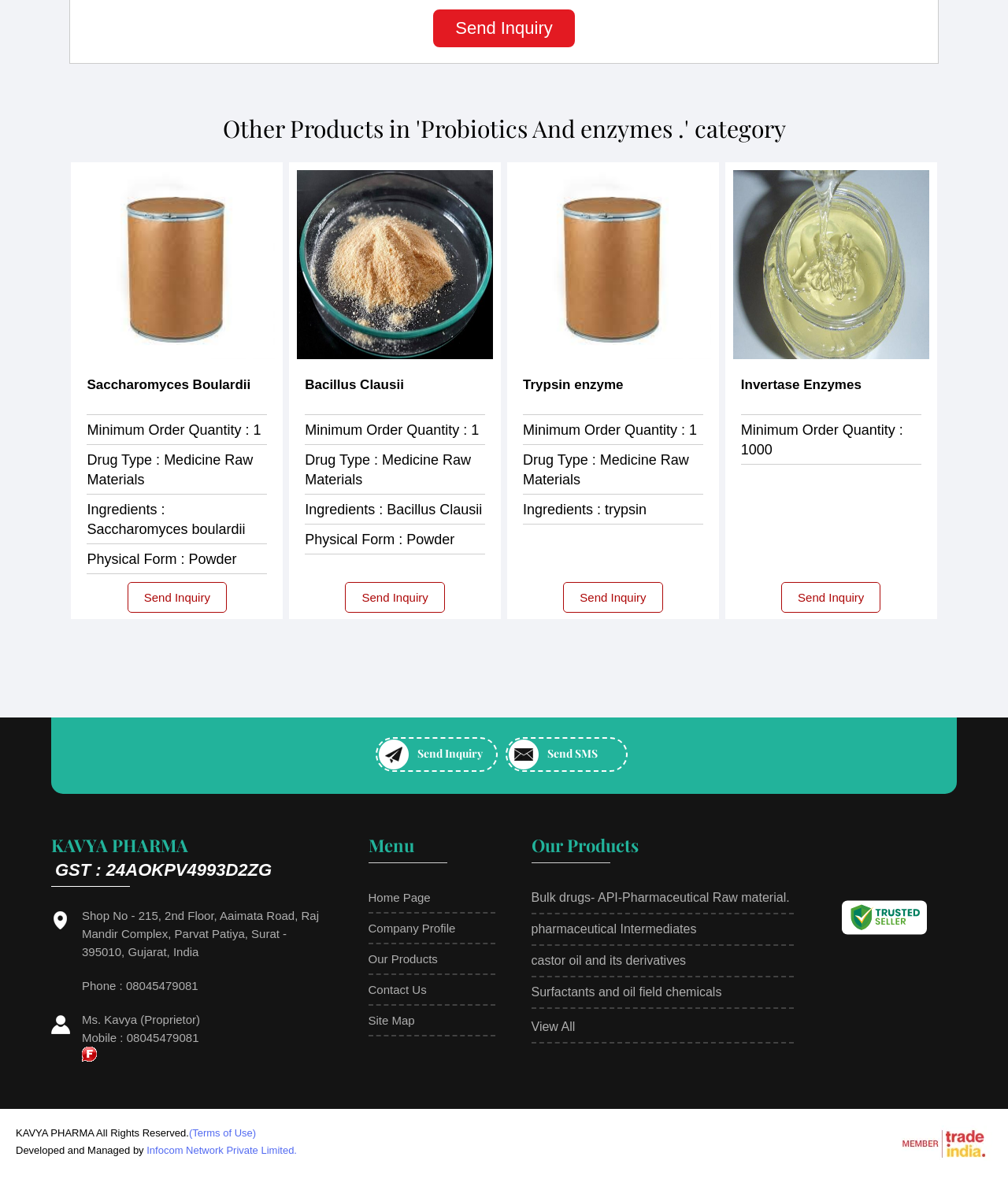What is the phone number of the company?
Based on the screenshot, respond with a single word or phrase.

08045479081